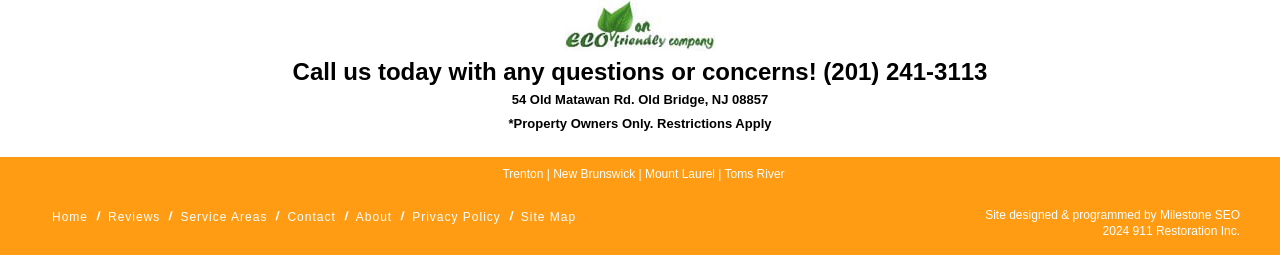Please locate the clickable area by providing the bounding box coordinates to follow this instruction: "Check the Contact page".

[0.225, 0.824, 0.262, 0.878]